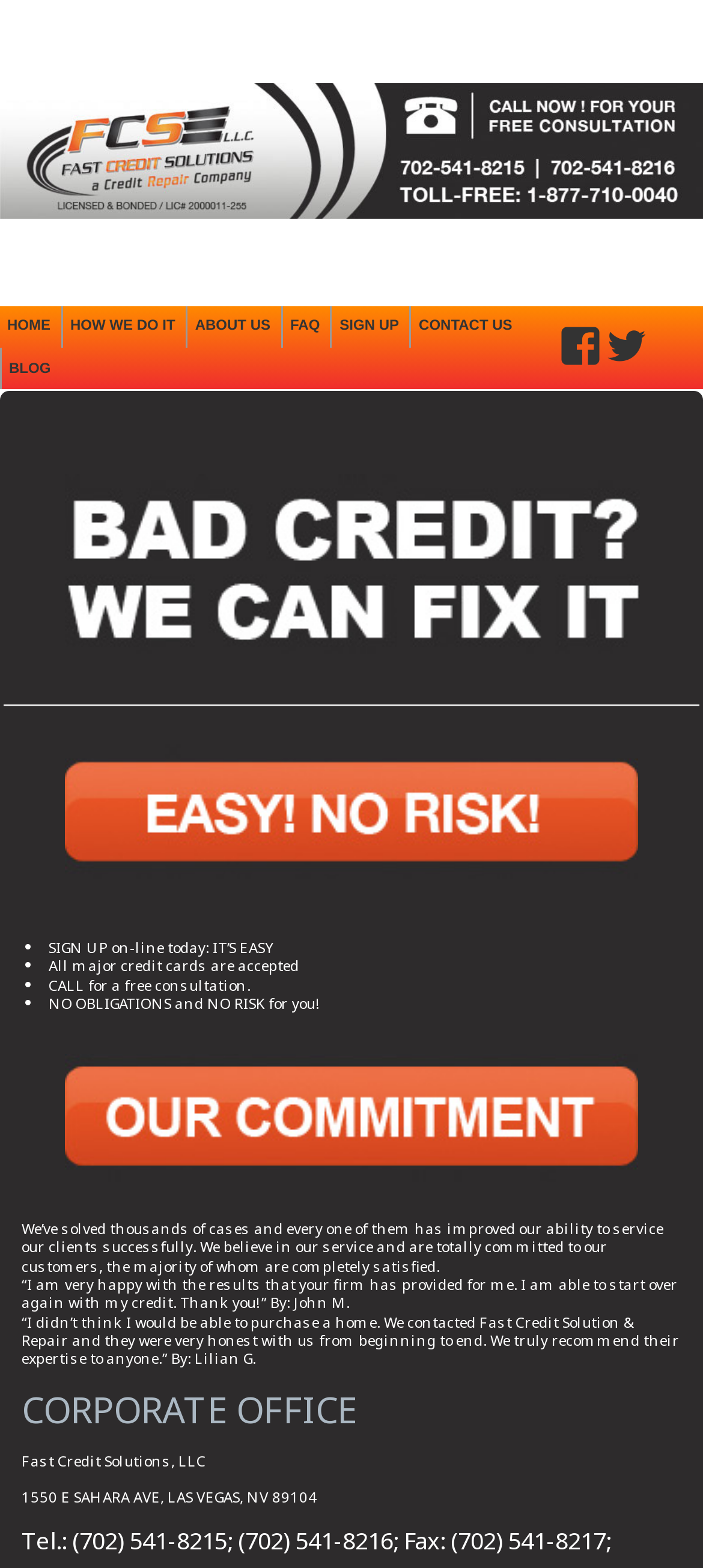Using the format (top-left x, top-left y, bottom-right x, bottom-right y), provide the bounding box coordinates for the described UI element. All values should be floating point numbers between 0 and 1: Fast Credit Solutions

[0.0, 0.0, 0.59, 0.034]